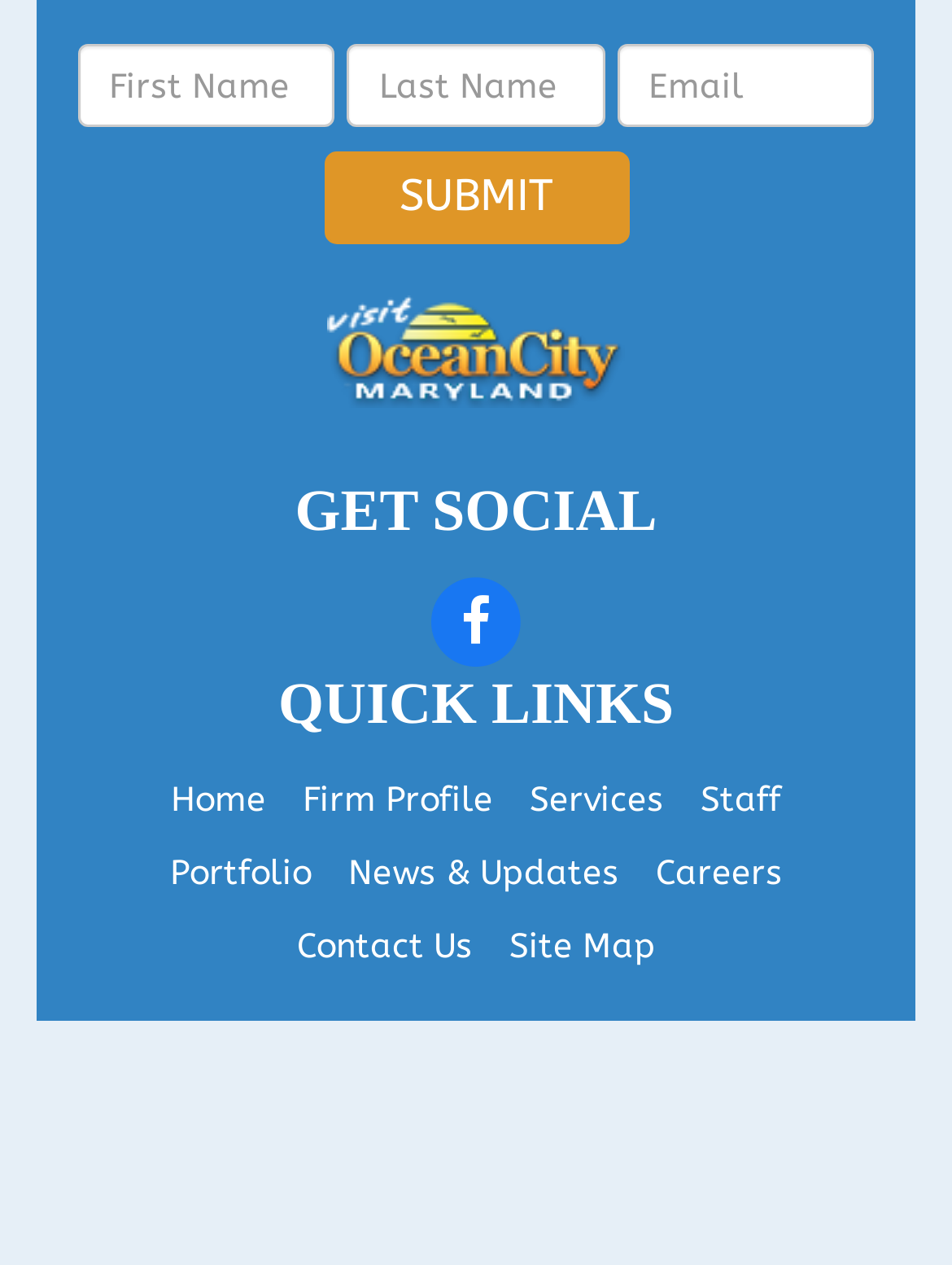Determine the bounding box for the HTML element described here: "Services". The coordinates should be given as [left, top, right, bottom] with each number being a float between 0 and 1.

[0.544, 0.604, 0.71, 0.662]